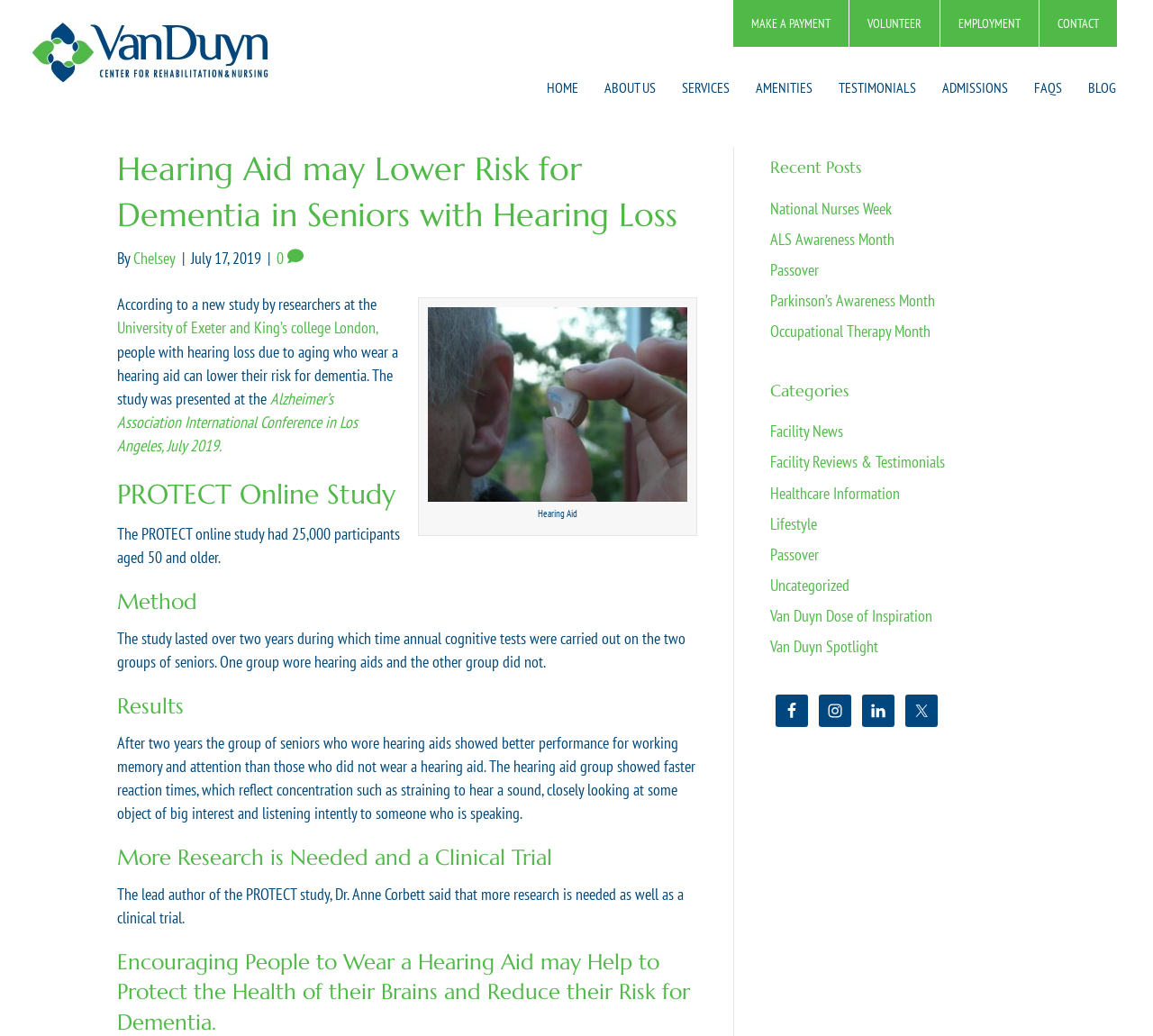How many participants were in the PROTECT online study?
Please provide a detailed and comprehensive answer to the question.

The webpage mentions that the PROTECT online study had 25,000 participants aged 50 and older, which suggests that the number of participants in the study is 25,000.